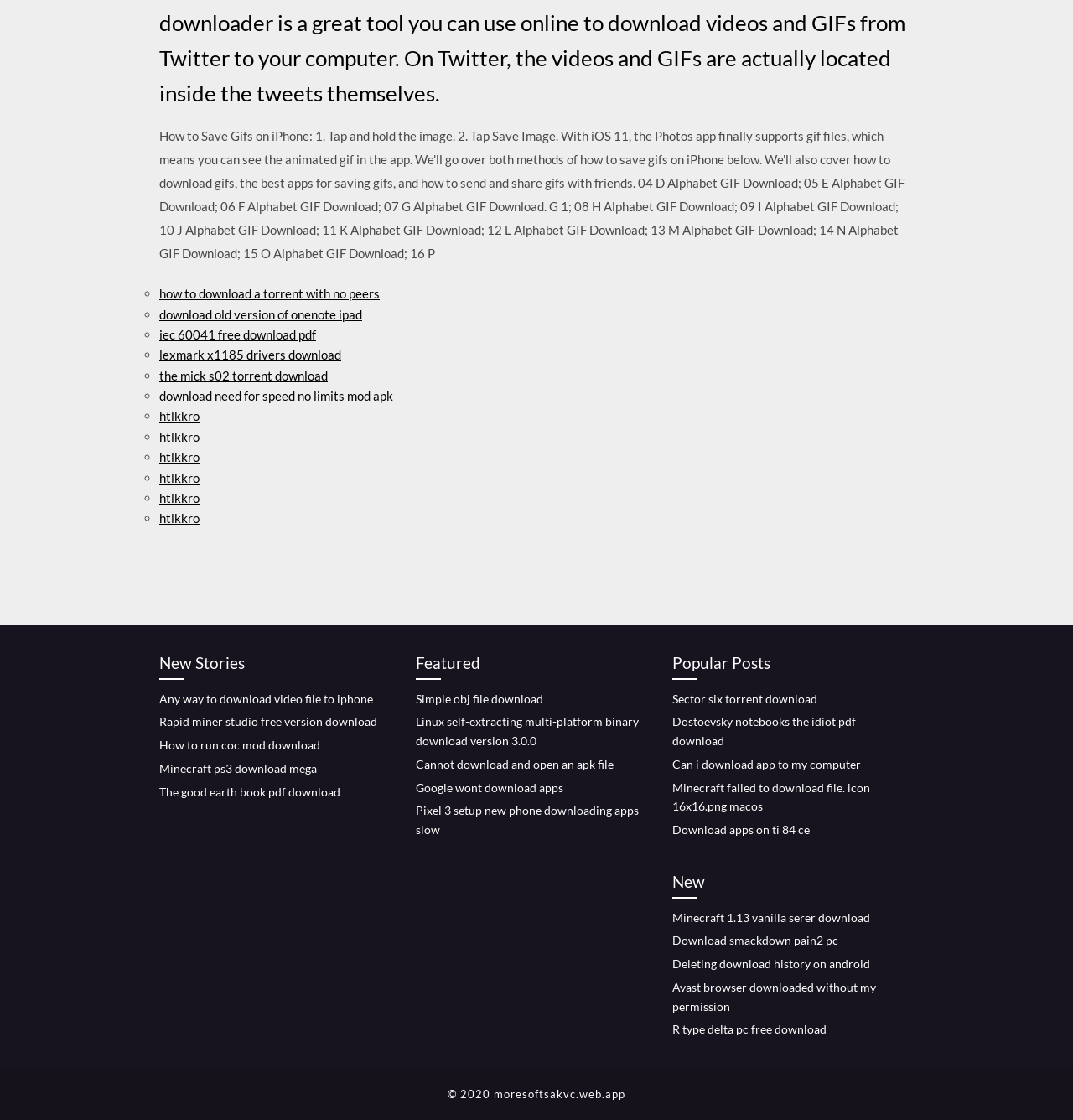What type of files can be downloaded from this webpage?
Answer the question with a single word or phrase by looking at the picture.

Torrents, PDFs, APKs